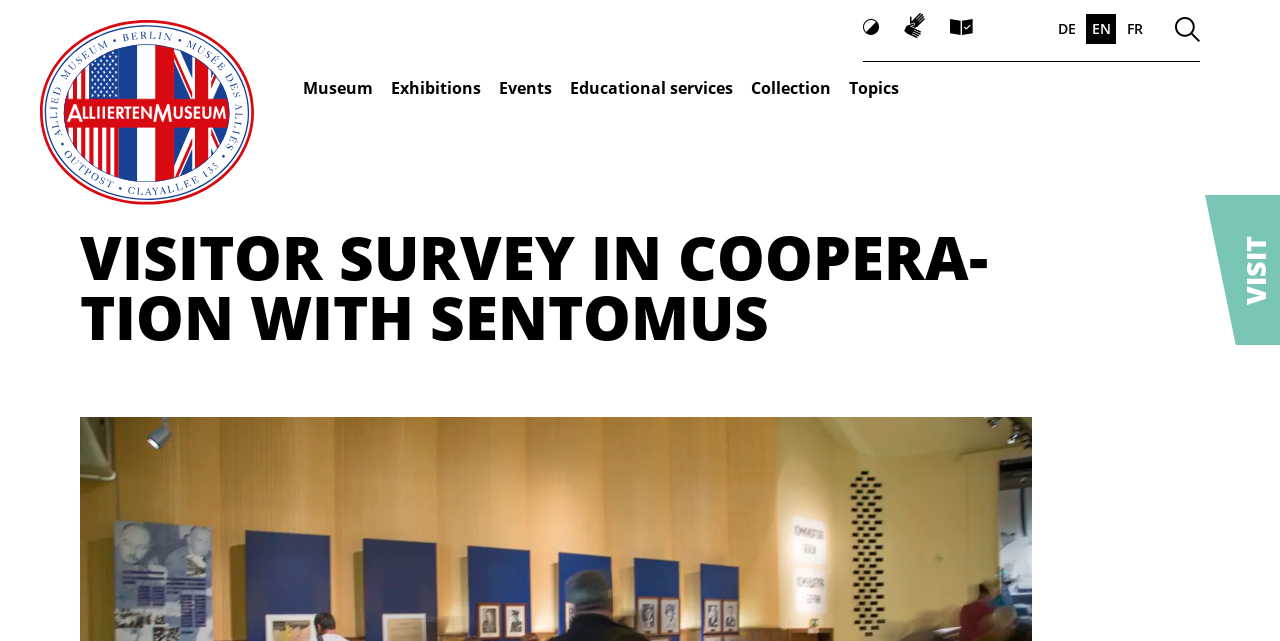Provide the bounding box coordinates of the HTML element described as: "FR". The bounding box coordinates should be four float numbers between 0 and 1, i.e., [left, top, right, bottom].

[0.875, 0.022, 0.898, 0.069]